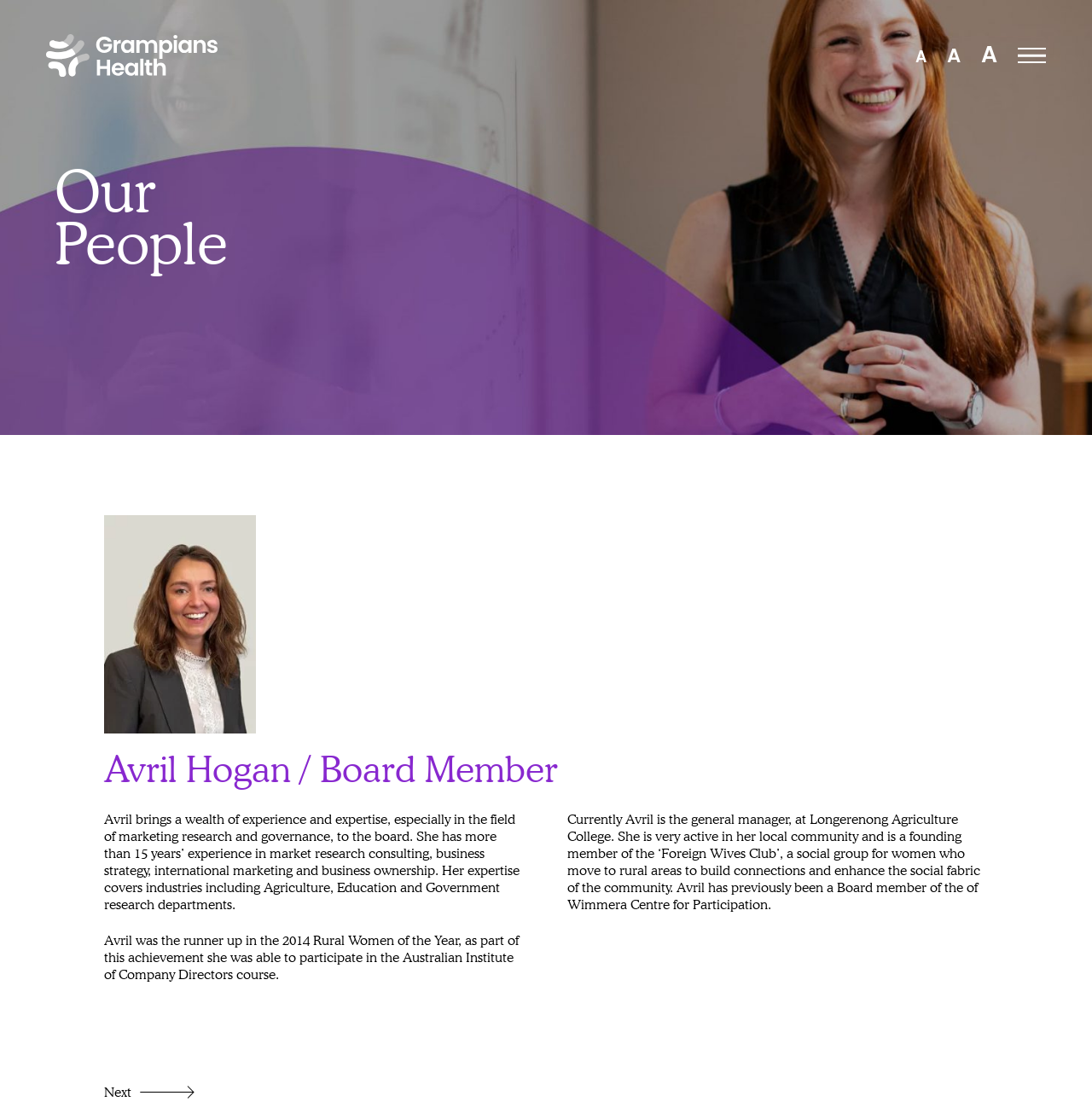Provide an in-depth caption for the contents of the webpage.

The webpage is about Avril Hogan, a board member, and features her profile and experience. At the top left, there is a small image with a link, likely a logo or a profile picture. On the top right, there are three links labeled "A", possibly indicating a rating or a score. Next to them, there is a navigation menu with an "Open menu" button.

Below the navigation menu, there is a heading "Our People" followed by a large figure, likely a profile picture of Avril Hogan. Below the figure, there is a heading "Avril Hogan / Board Member" and a paragraph describing her experience and expertise in marketing research and governance. The paragraph is divided into three sections, with the first section describing her experience in market research consulting, business strategy, and international marketing. The second section mentions her achievement as the runner-up in the 2014 Rural Women of the Year award. The third section describes her current role as the general manager at Longerenong Agriculture College and her involvement in the local community.

At the bottom of the page, there is a "Next" link, possibly leading to another profile or page. Overall, the webpage is focused on showcasing Avril Hogan's profile and experience as a board member.